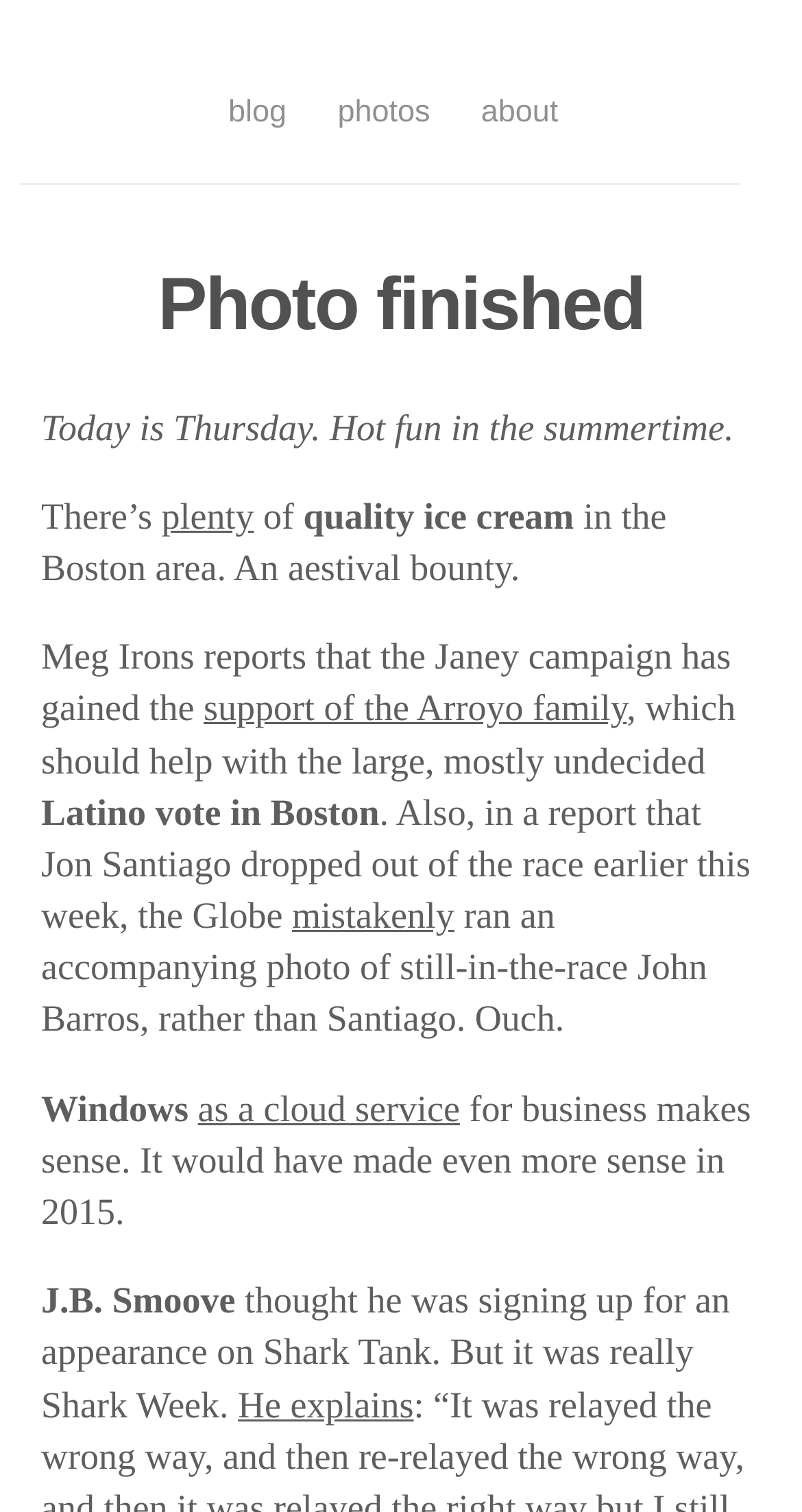Determine the bounding box coordinates of the clickable element necessary to fulfill the instruction: "click on photos". Provide the coordinates as four float numbers within the 0 to 1 range, i.e., [left, top, right, bottom].

[0.421, 0.063, 0.536, 0.086]